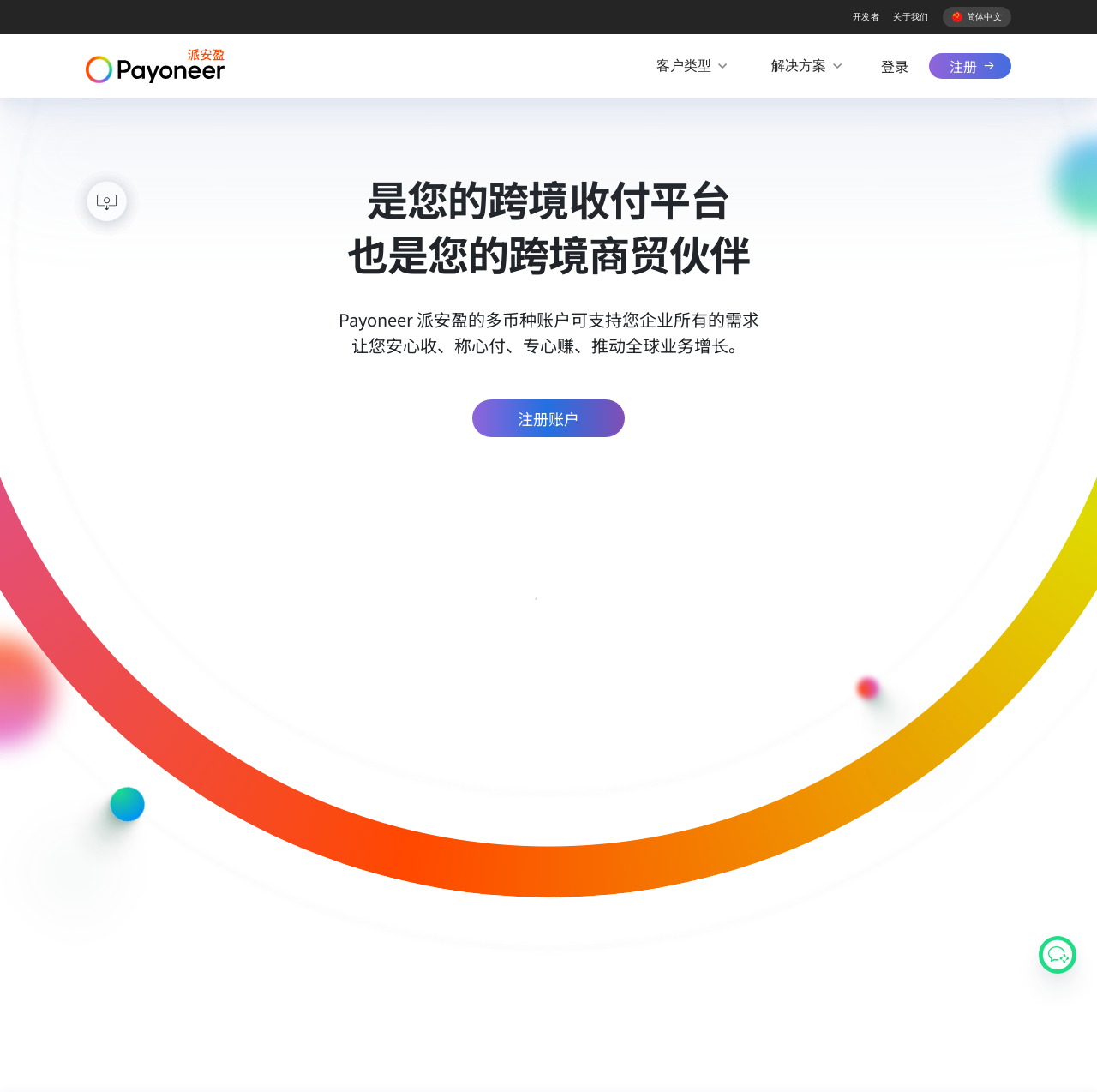What is the purpose of the platform?
Based on the image, please offer an in-depth response to the question.

The purpose of the platform is for cross-border payment, which is mentioned in the heading '是您的跨境收付平台 也是您的跨境商贸伙伴' and the static text 'Payoneer 派安盈的多币种账户可支持您企业所有的需求'.